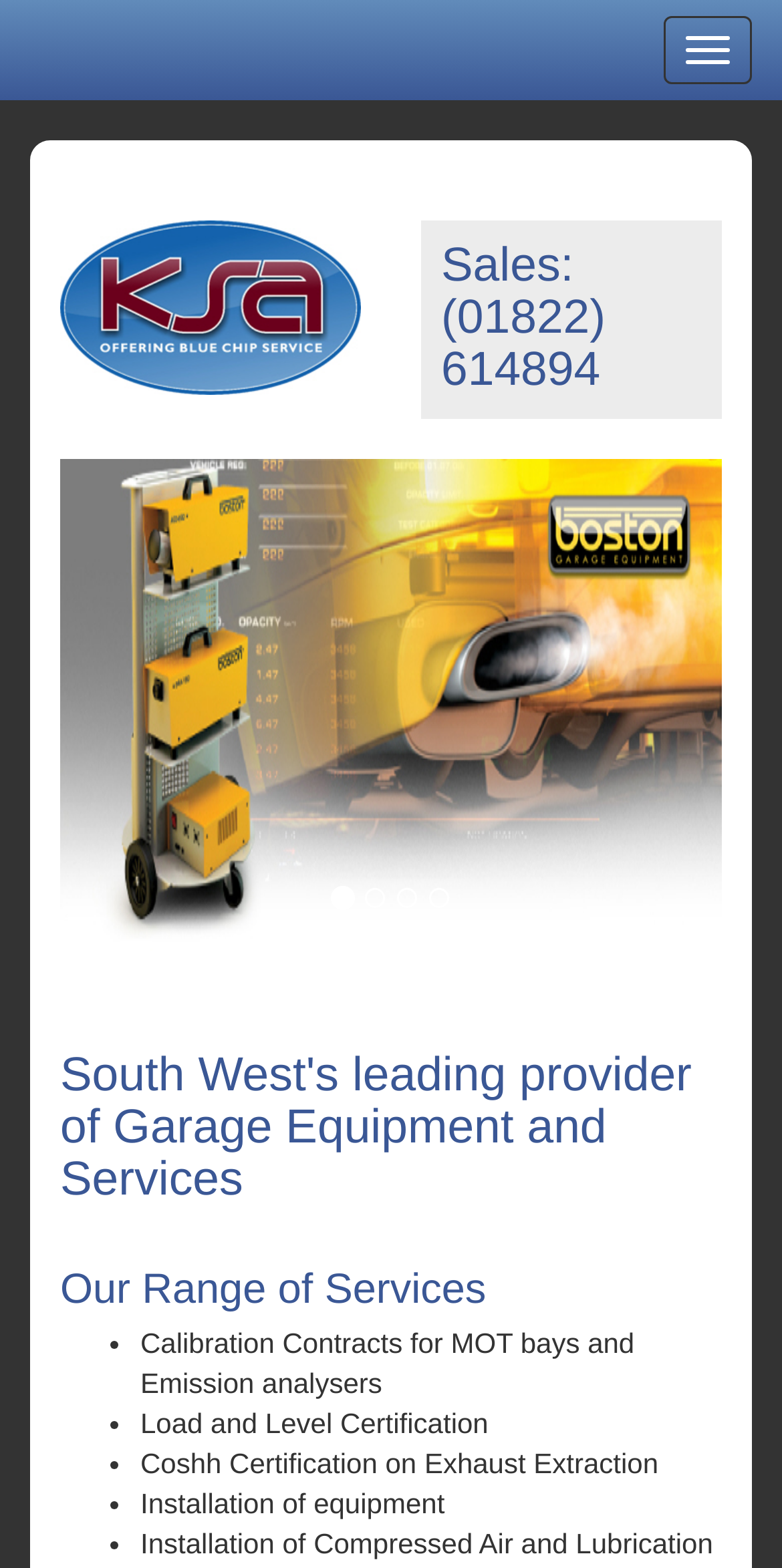Respond to the following question using a concise word or phrase: 
What is the company's logo?

KSA logo